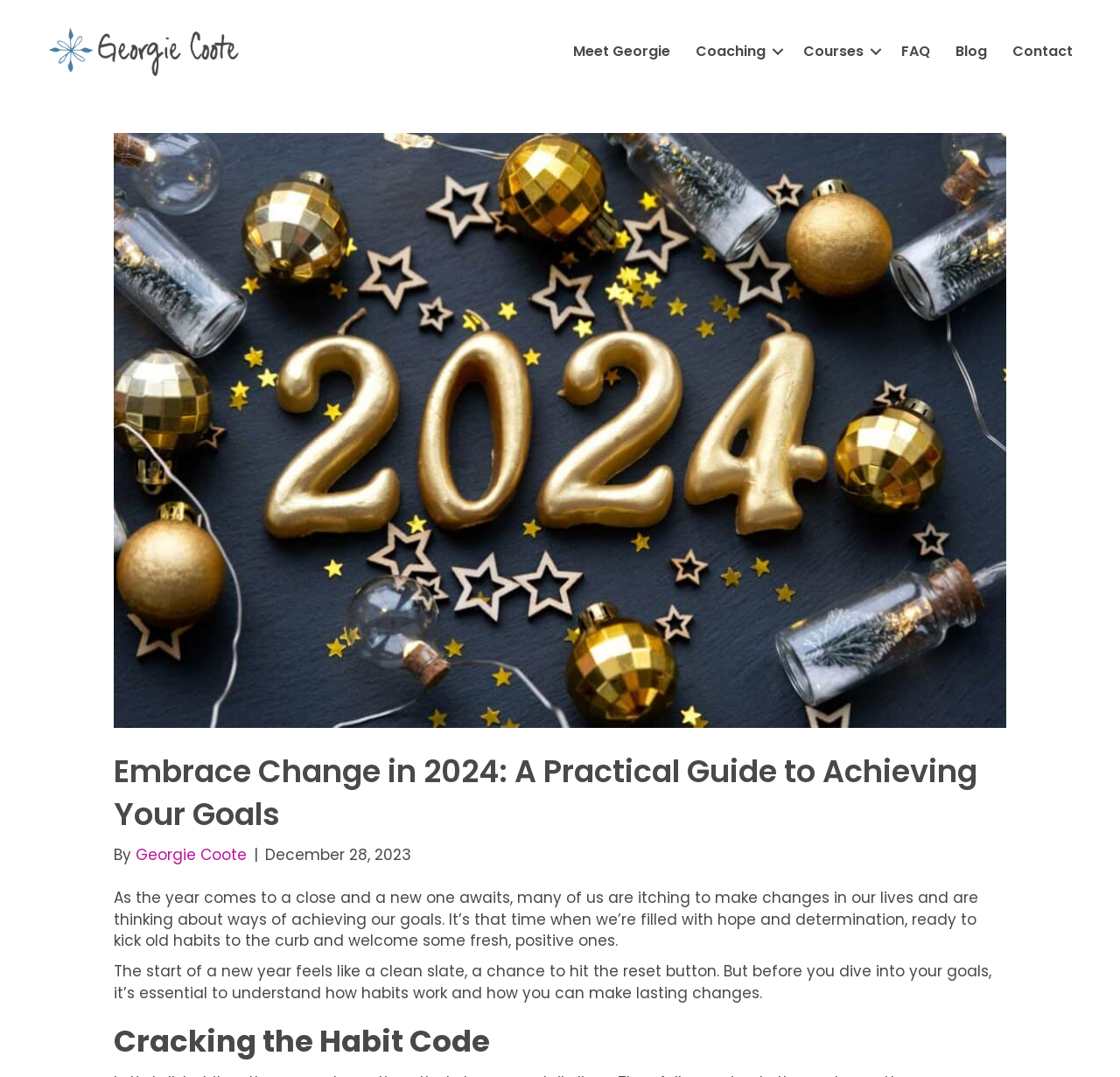Please provide a detailed answer to the question below based on the screenshot: 
What is the main topic of the webpage?

The main topic of the webpage can be inferred from the header section, where it is written 'Embrace Change in 2024: A Practical Guide to Achieving Your Goals', and also from the content of the webpage, which discusses making changes in life and achieving goals.